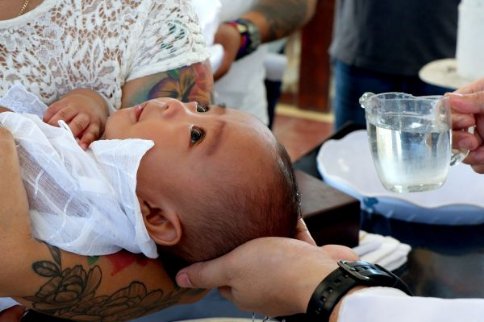Offer a detailed narrative of the scene depicted in the image.

The image captures a tender moment during a baptism ceremony, featuring a baby dressed in a delicate white outfit, typically worn for such sacred occasions. The baby, held gently by an adult with tattooed arms, gazes upward with wide, curious eyes, seemingly experiencing the spiritual ambiance around them. In the foreground, another hand is poised above the baby, preparing to pour water from a small glass vessel, symbolizing the ritual of baptism. This scene reflects the profound significance of welcoming new individuals into the church family, as noted in the surrounding context about baptisms being cherished ceremonies at St Nicolas. The warmth and care evident in the image embody the celebration of faith and community inherent to these moments.